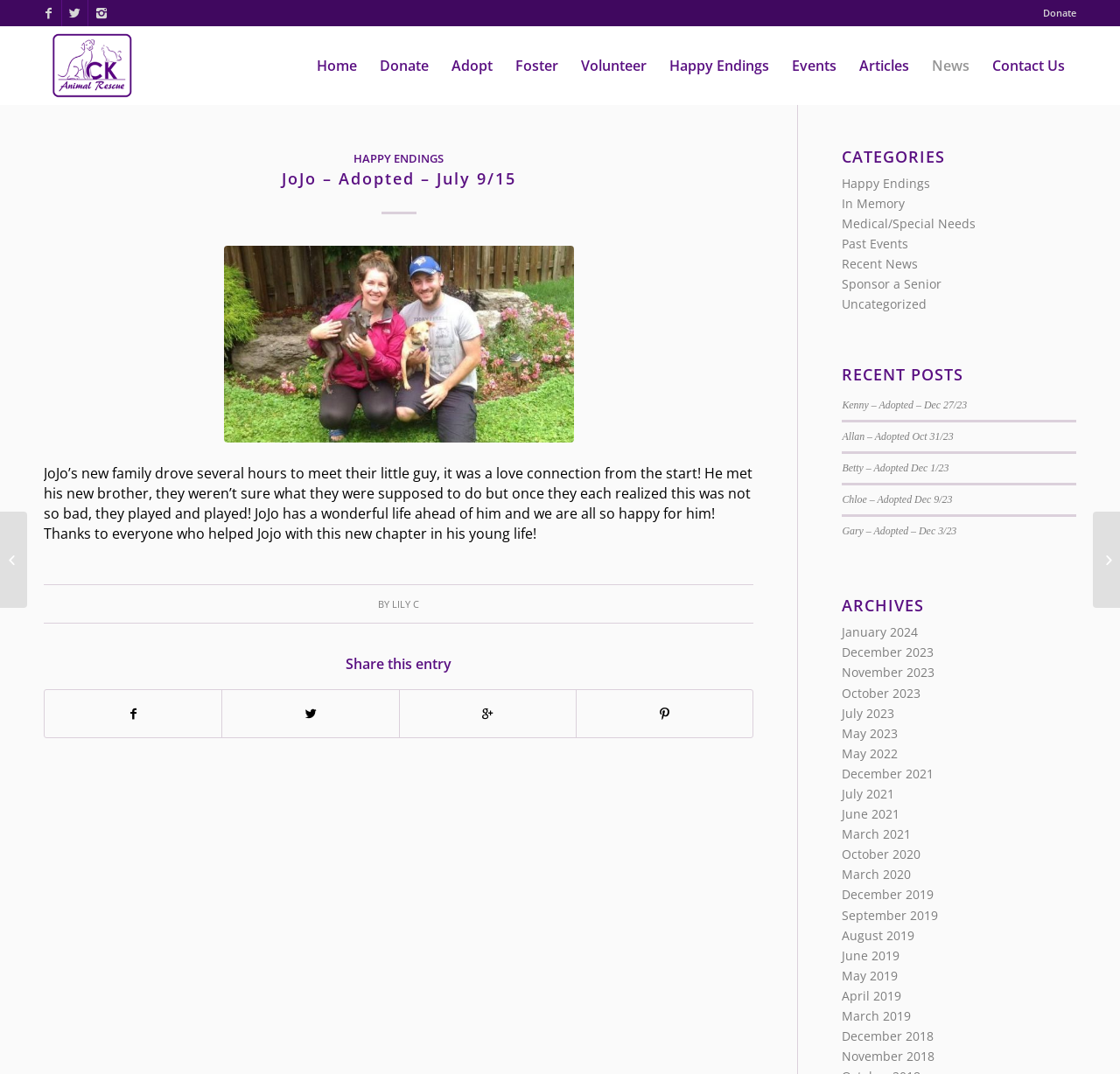Could you locate the bounding box coordinates for the section that should be clicked to accomplish this task: "Click on the 'Donate' link".

[0.931, 0.0, 0.961, 0.024]